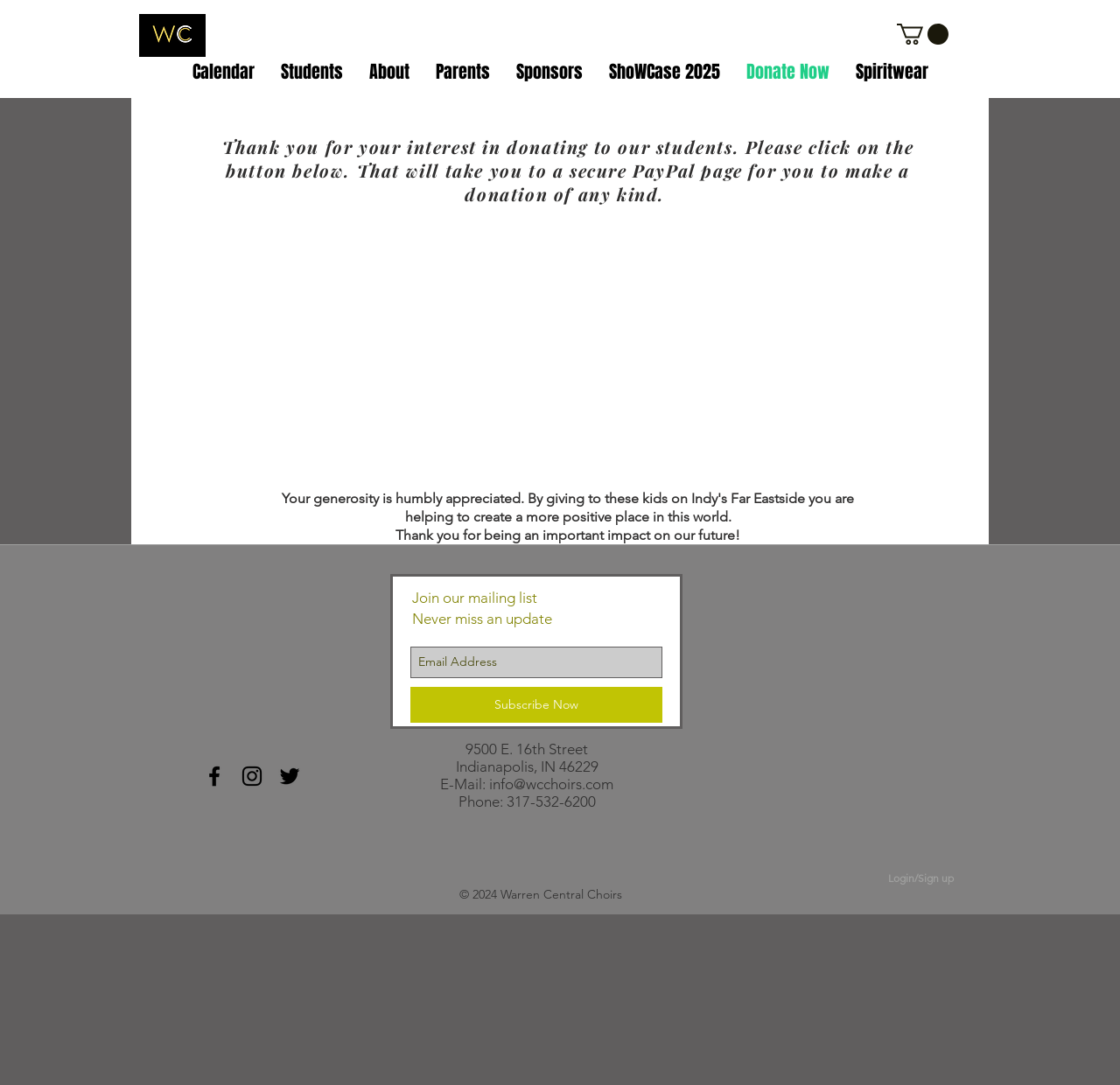Offer a comprehensive description of the webpage’s content and structure.

The webpage is a donation page for Warren Central Choirs. At the top left corner, there is a Facebook image icon. Next to it, there is a navigation menu with links to different sections of the website, including Calendar, Students, About, Parents, Sponsors, ShoWCase 2025, Donate Now, and Spiritwear.

Below the navigation menu, there is a main section with a heading that thanks the user for their interest in donating to the students. The heading is followed by a paragraph of text that instructs the user to click on a button below to make a donation. The button is located at the top right corner of the page.

In the middle of the page, there is a section with a static text that expresses gratitude to the user for being an important impact on the choir's future.

Below this section, there is a slideshow region with a mailing list sign-up form. The form has a text box for the user's email address and a Subscribe Now button.

At the bottom of the page, there is a social bar with links to the choir's Facebook, Instagram, and Twitter profiles. Next to the social bar, there is a section with the choir's contact information, including address, email, and phone number.

Finally, at the very bottom of the page, there is a copyright notice and a Login/Sign up button at the top right corner.